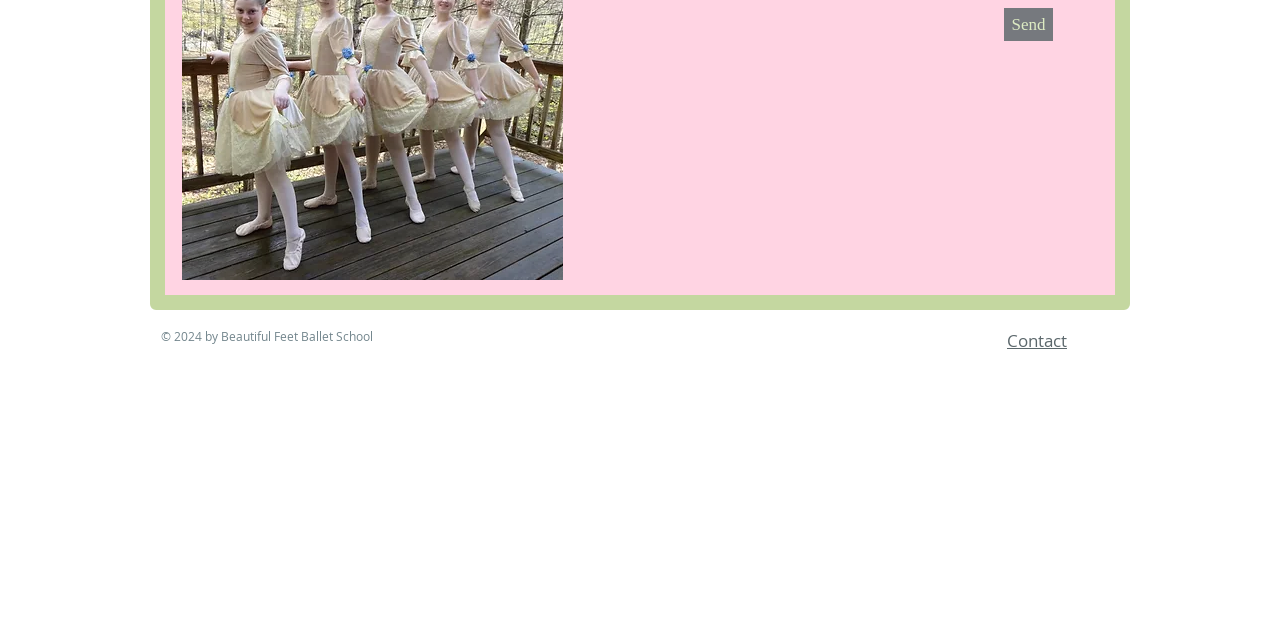Please specify the bounding box coordinates in the format (top-left x, top-left y, bottom-right x, bottom-right y), with values ranging from 0 to 1. Identify the bounding box for the UI component described as follows: Contact

[0.787, 0.514, 0.834, 0.55]